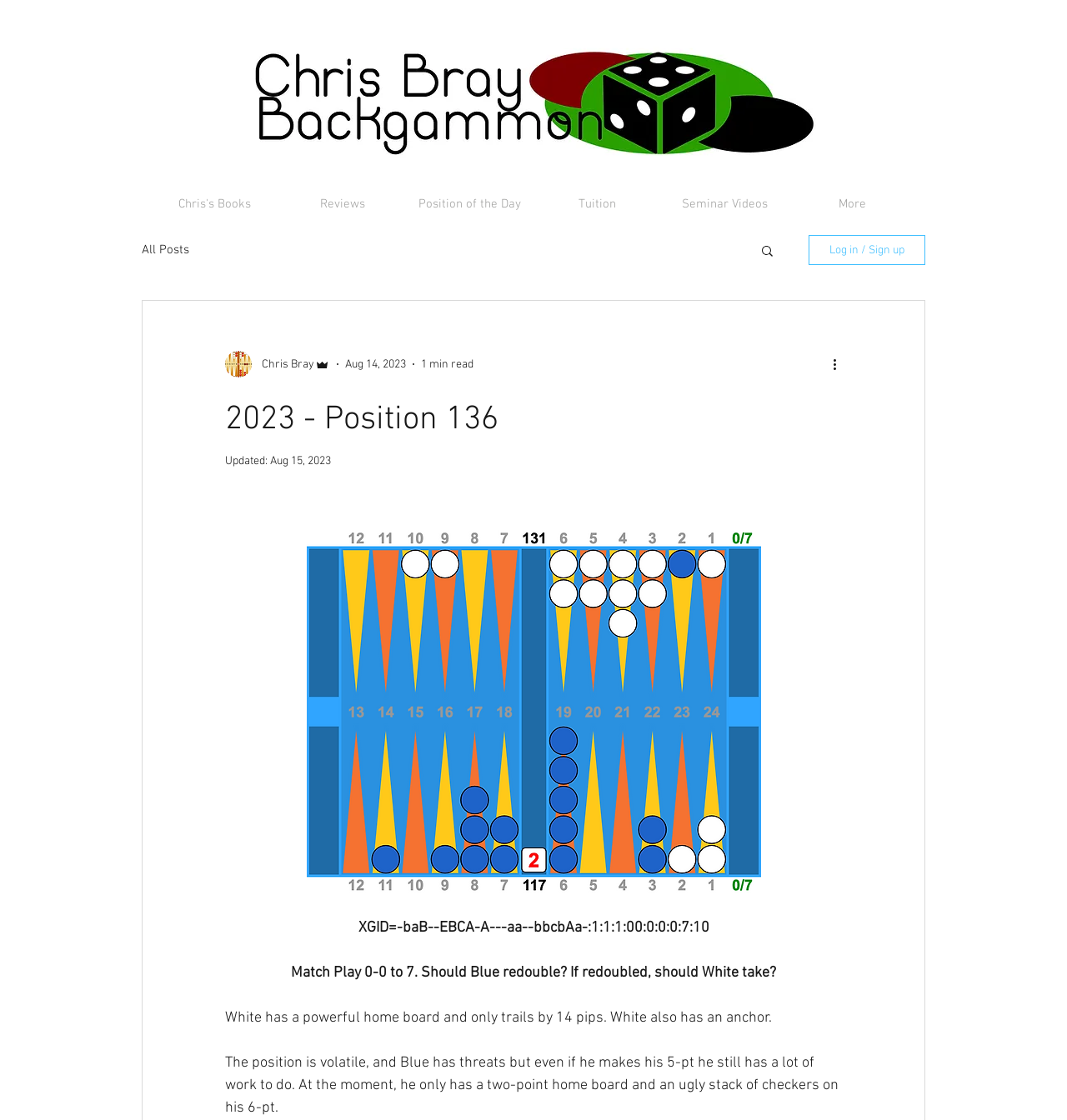For the element described, predict the bounding box coordinates as (top-left x, top-left y, bottom-right x, bottom-right y). All values should be between 0 and 1. Element description: Position of the Day

[0.38, 0.171, 0.5, 0.194]